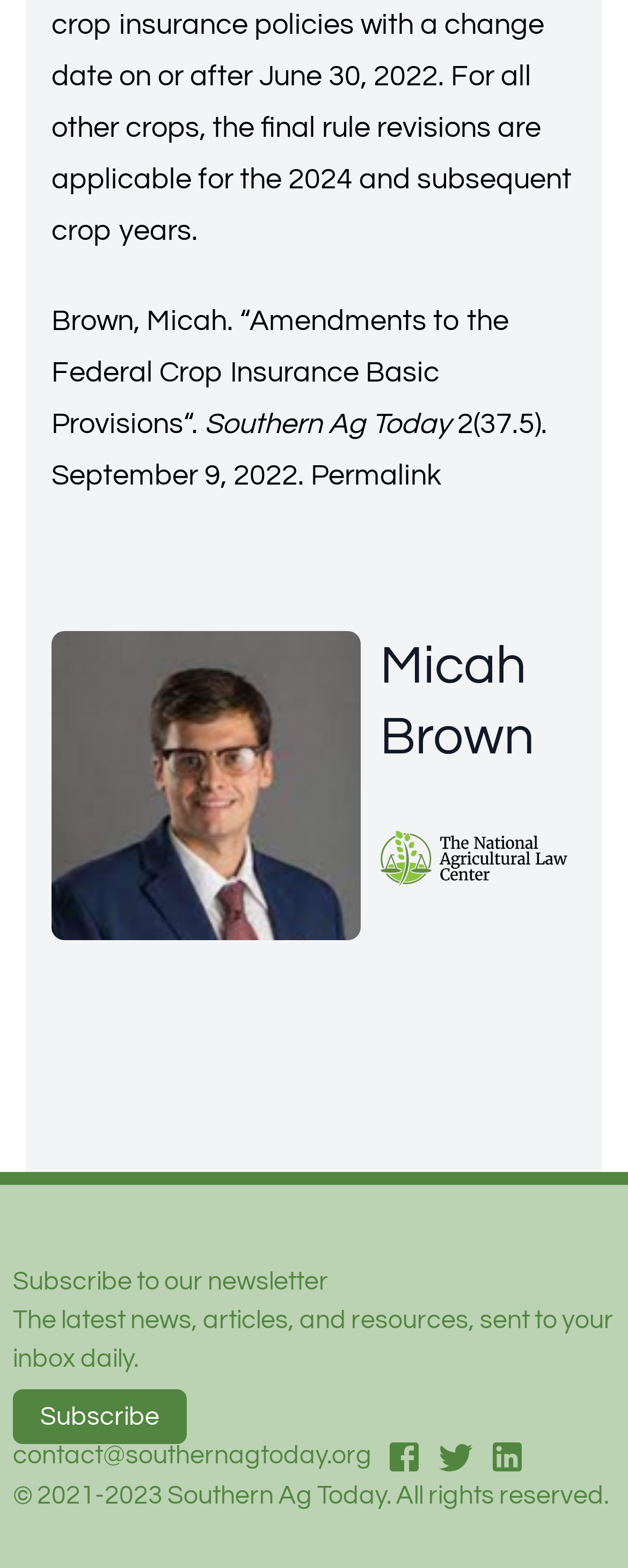Find the bounding box coordinates for the element that must be clicked to complete the instruction: "Click the link to view the article 'Amendments to the Federal Crop Insurance Basic Provisions'". The coordinates should be four float numbers between 0 and 1, indicated as [left, top, right, bottom].

[0.082, 0.195, 0.81, 0.28]